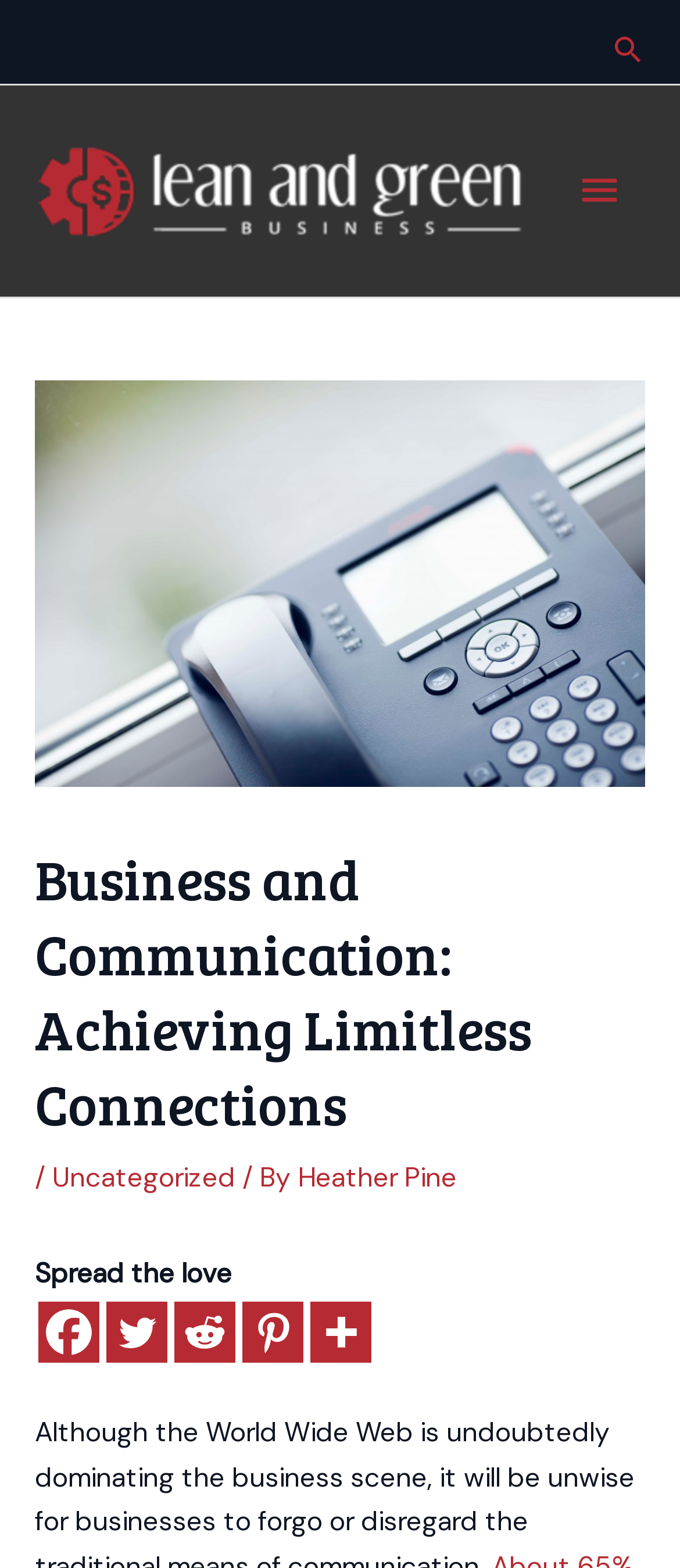Pinpoint the bounding box coordinates of the clickable element to carry out the following instruction: "View the Uncategorized category."

[0.077, 0.74, 0.346, 0.763]